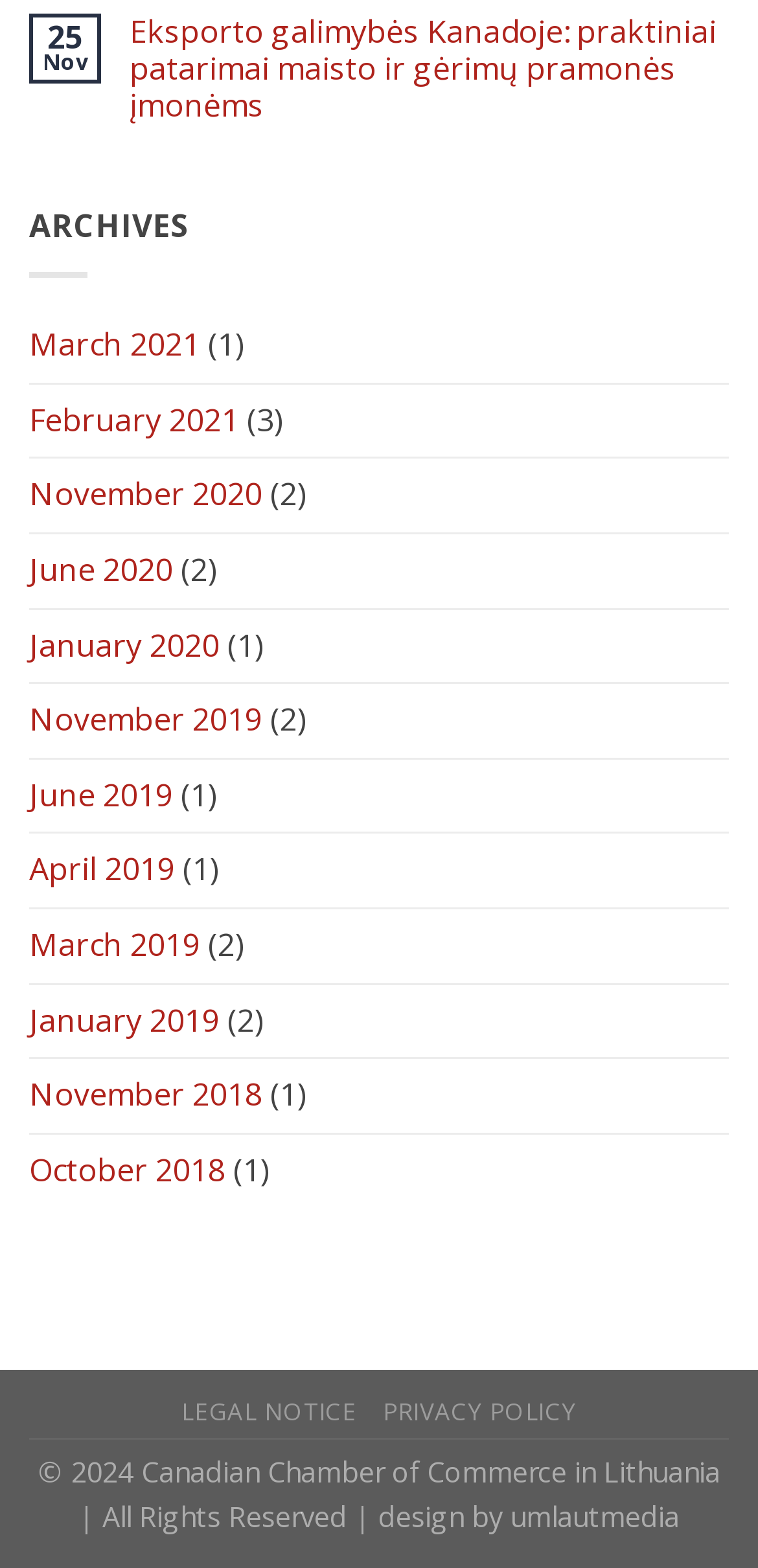Please identify the bounding box coordinates of the clickable region that I should interact with to perform the following instruction: "Read article about export opportunities in Canada". The coordinates should be expressed as four float numbers between 0 and 1, i.e., [left, top, right, bottom].

[0.171, 0.008, 0.962, 0.079]